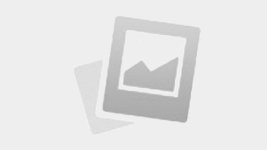Respond to the question below with a single word or phrase:
What is the significance of the image?

It is an essential part of the exploration of prion biology